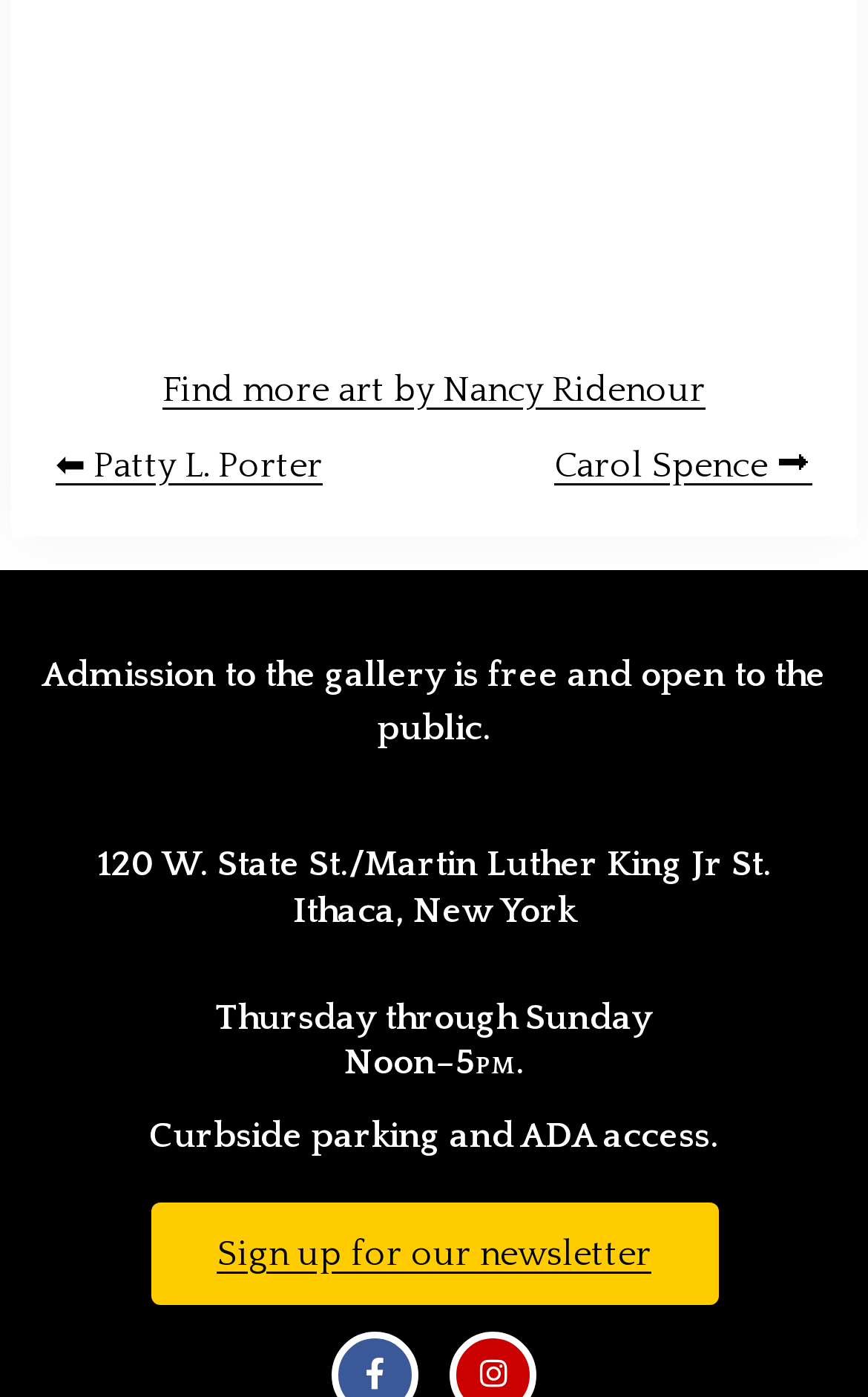What are the gallery's hours of operation?
Please use the image to provide a one-word or short phrase answer.

Thursday through Sunday, Noon–5 pm